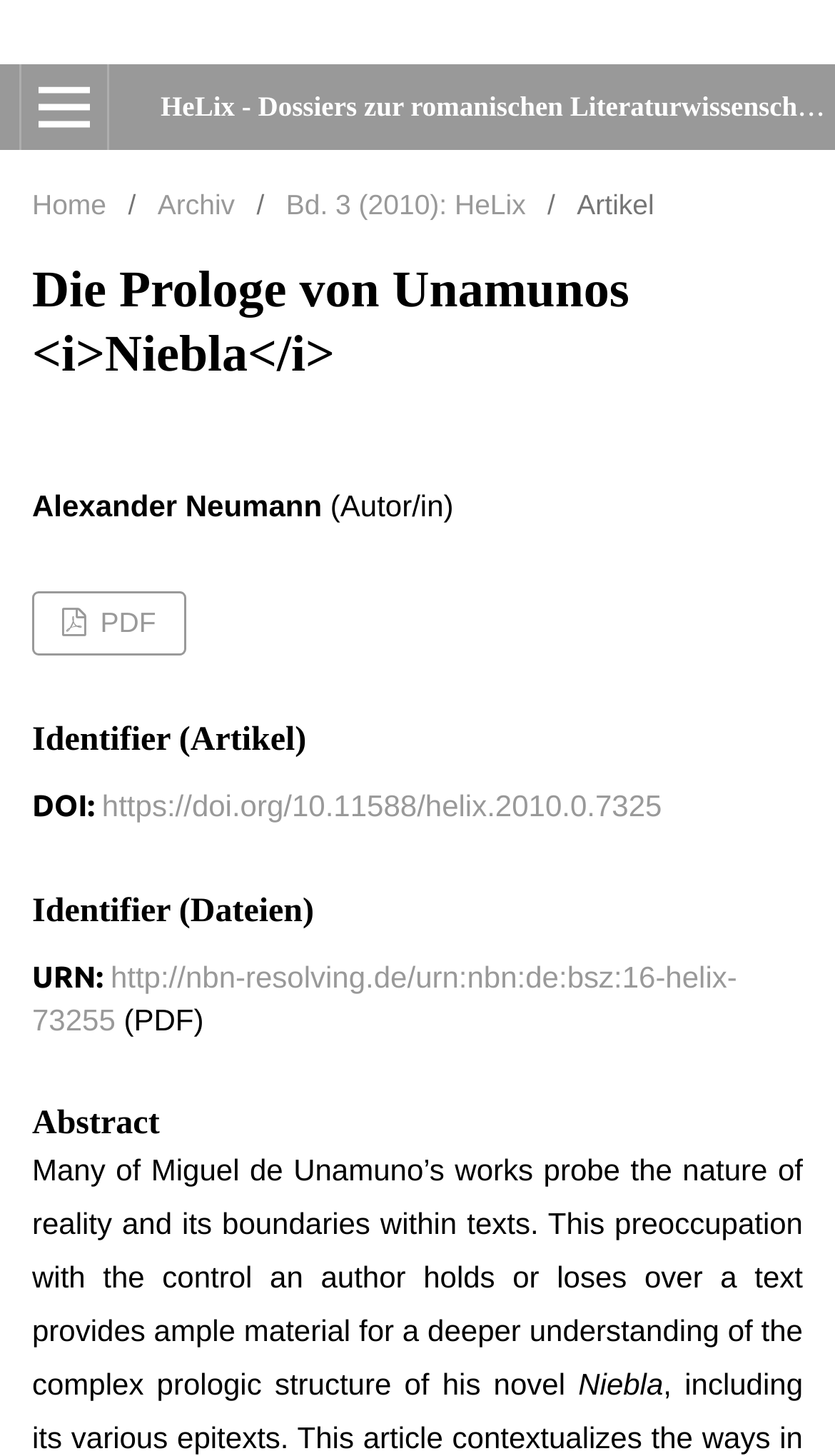Based on the element description Bd. 3 (2010): HeLix, identify the bounding box of the UI element in the given webpage screenshot. The coordinates should be in the format (top-left x, top-left y, bottom-right x, bottom-right y) and must be between 0 and 1.

[0.342, 0.127, 0.63, 0.156]